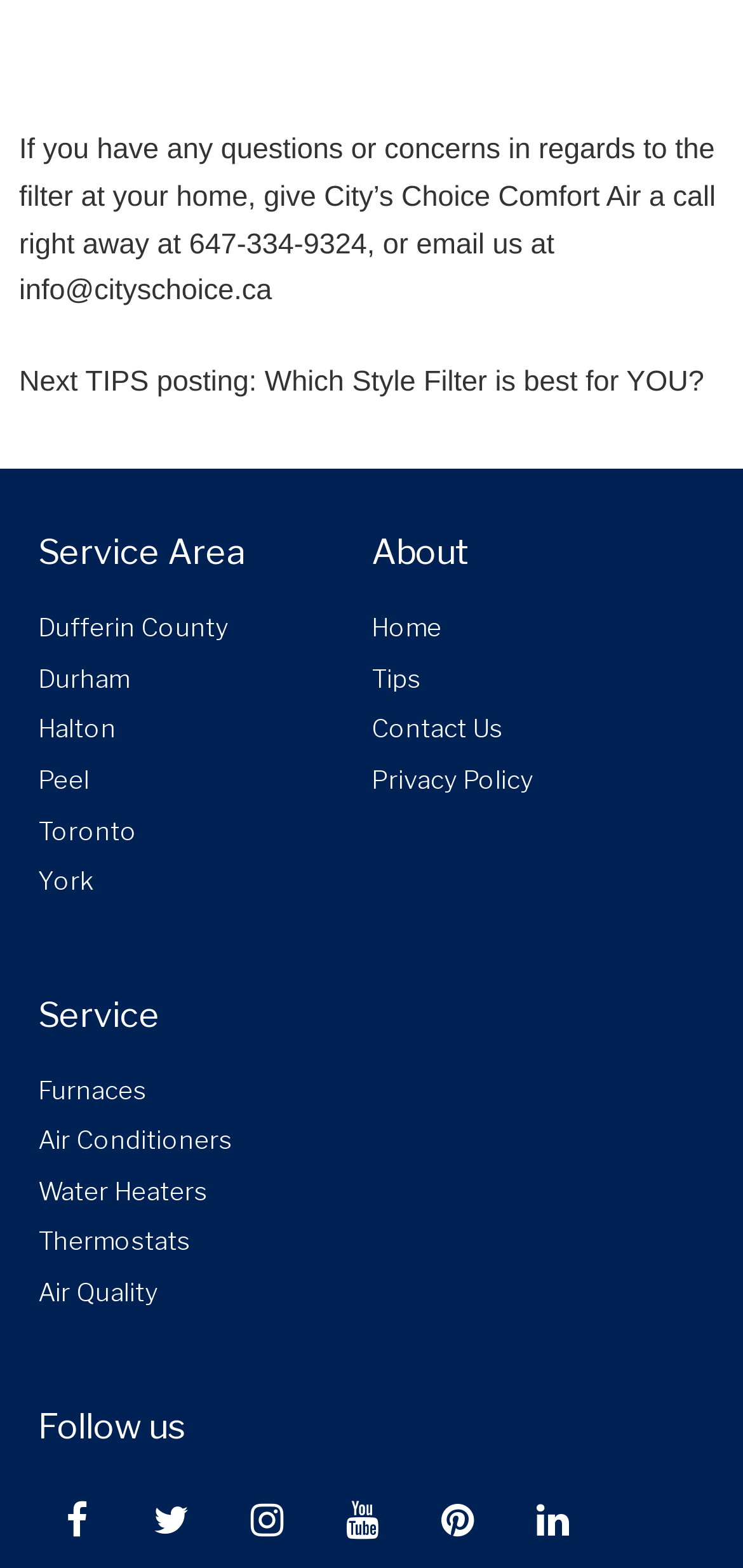Determine the bounding box coordinates for the area that should be clicked to carry out the following instruction: "Click on the 'Home' link".

[0.5, 0.388, 0.949, 0.414]